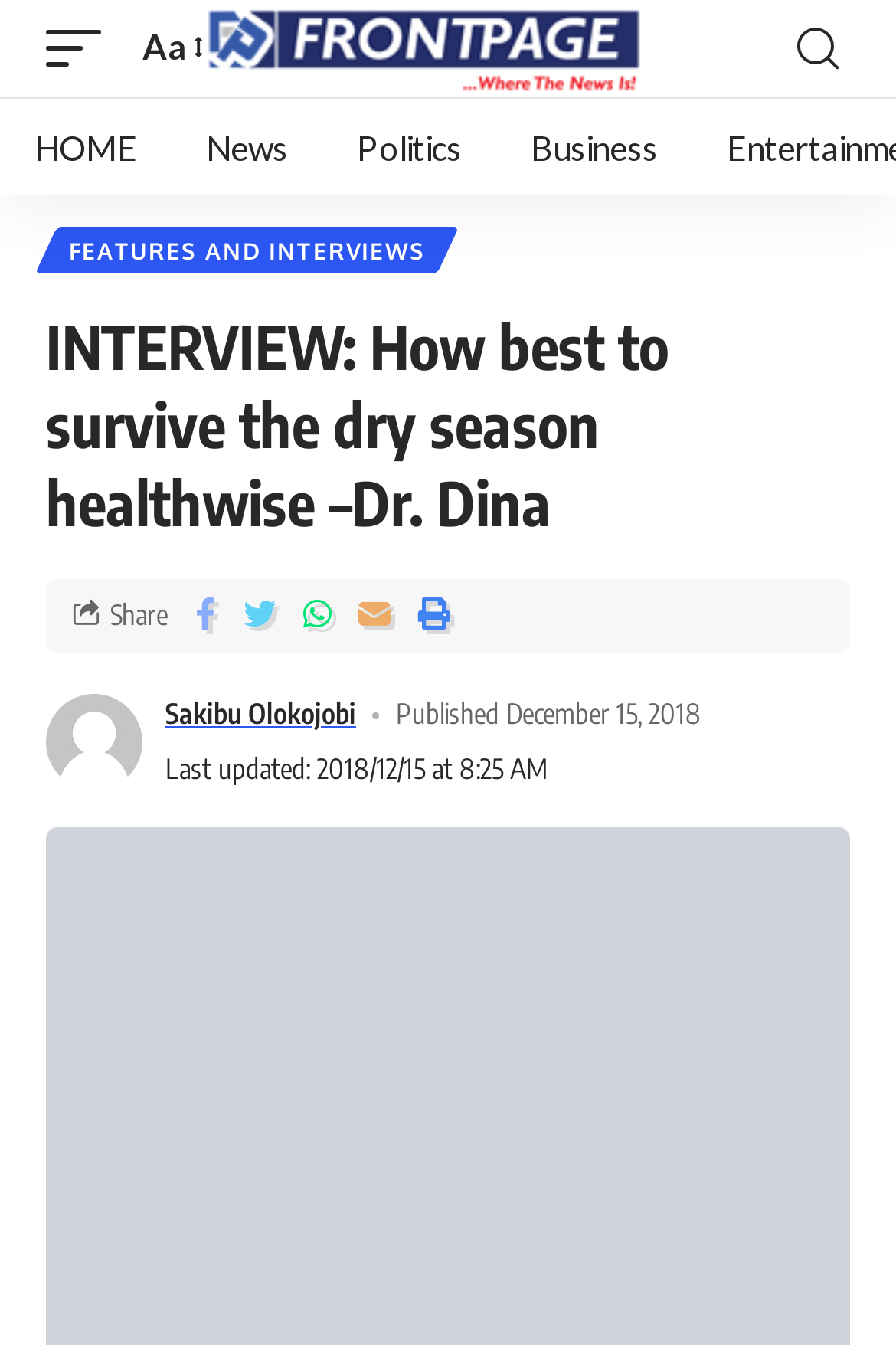Given the description parent_node: Sakibu Olokojobi, predict the bounding box coordinates of the UI element. Ensure the coordinates are in the format (top-left x, top-left y, bottom-right x, bottom-right y) and all values are between 0 and 1.

[0.051, 0.516, 0.159, 0.588]